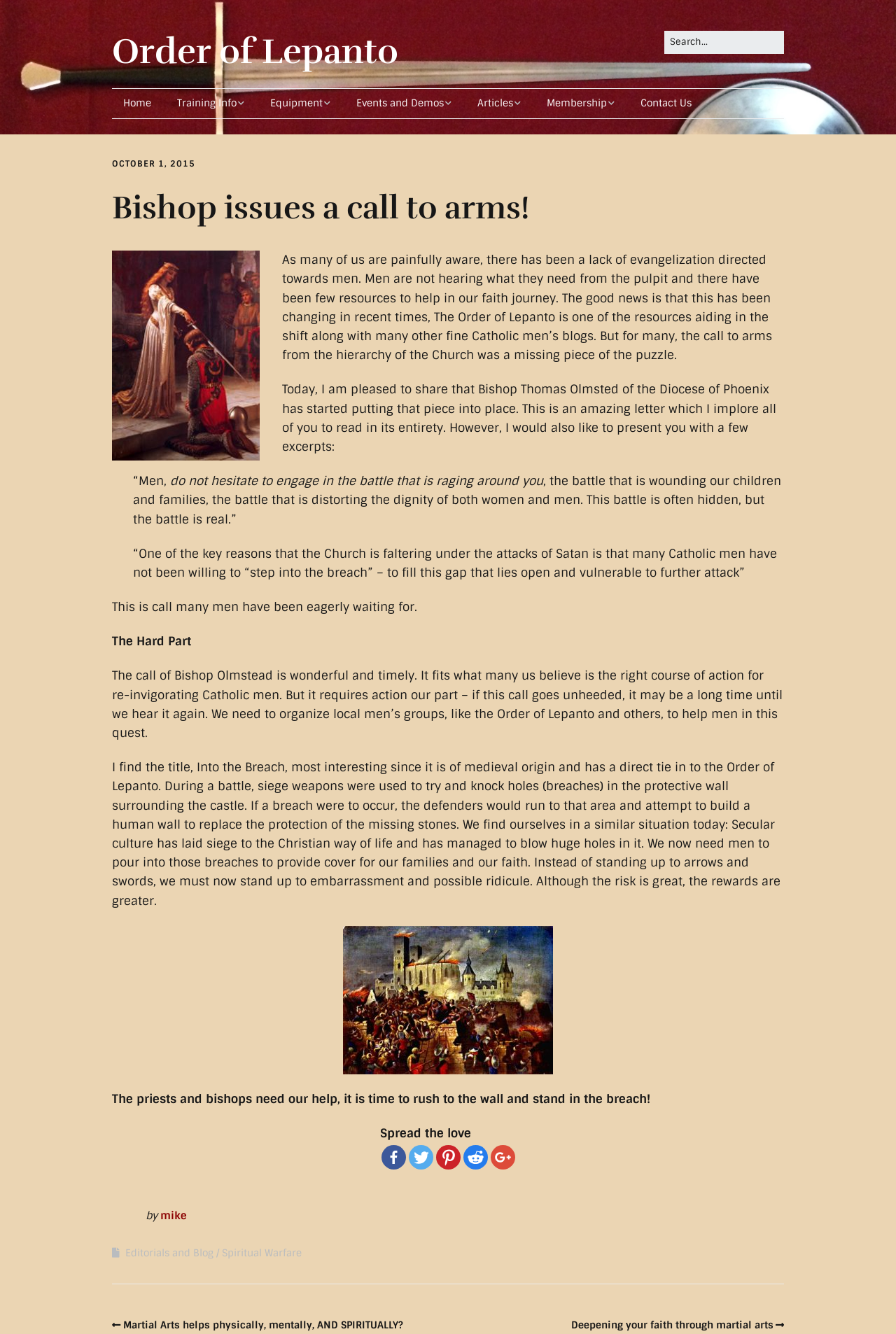Please identify the bounding box coordinates of the region to click in order to complete the task: "Search for something". The coordinates must be four float numbers between 0 and 1, specified as [left, top, right, bottom].

[0.741, 0.023, 0.875, 0.04]